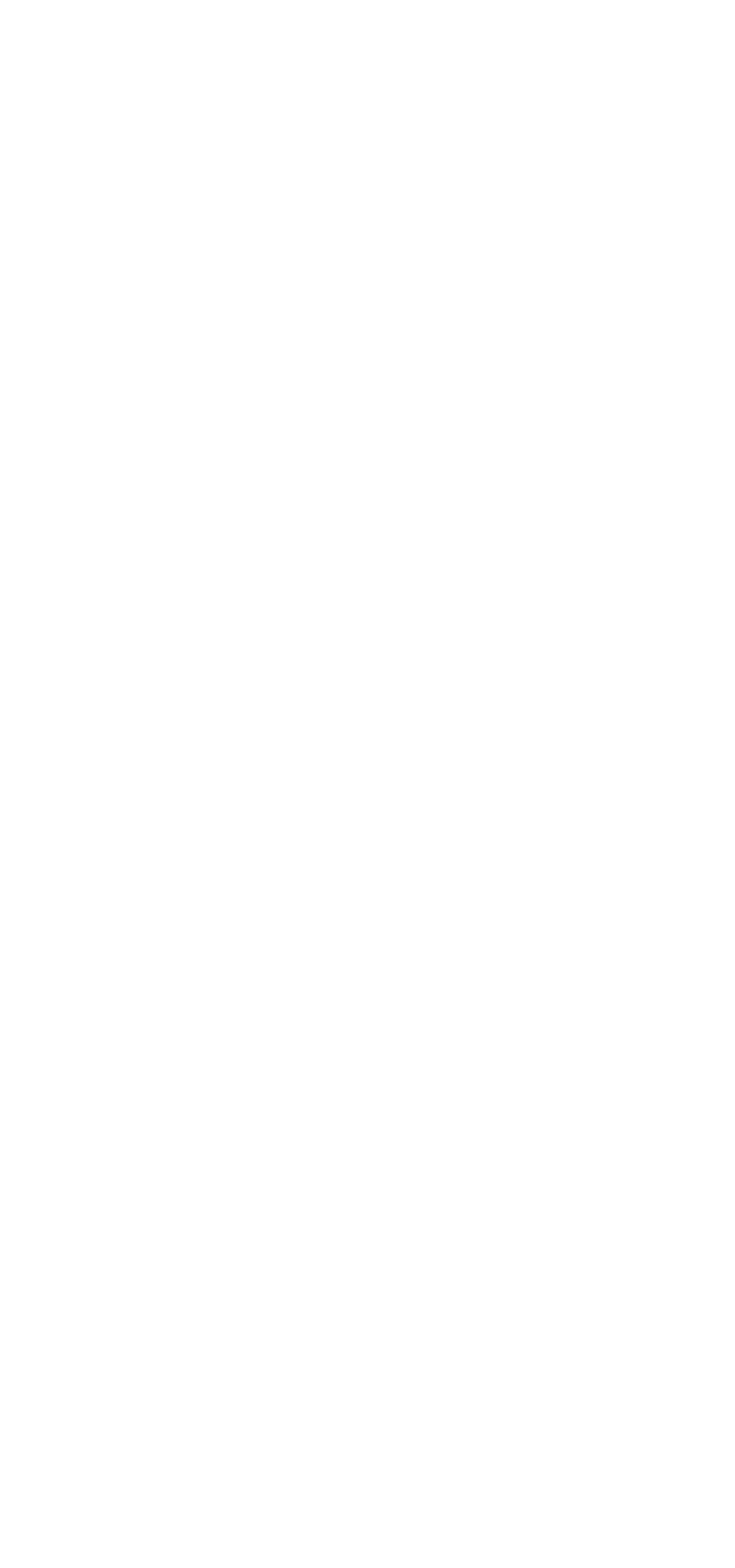How many social media links are at the bottom of the page?
Look at the image and respond with a one-word or short phrase answer.

4